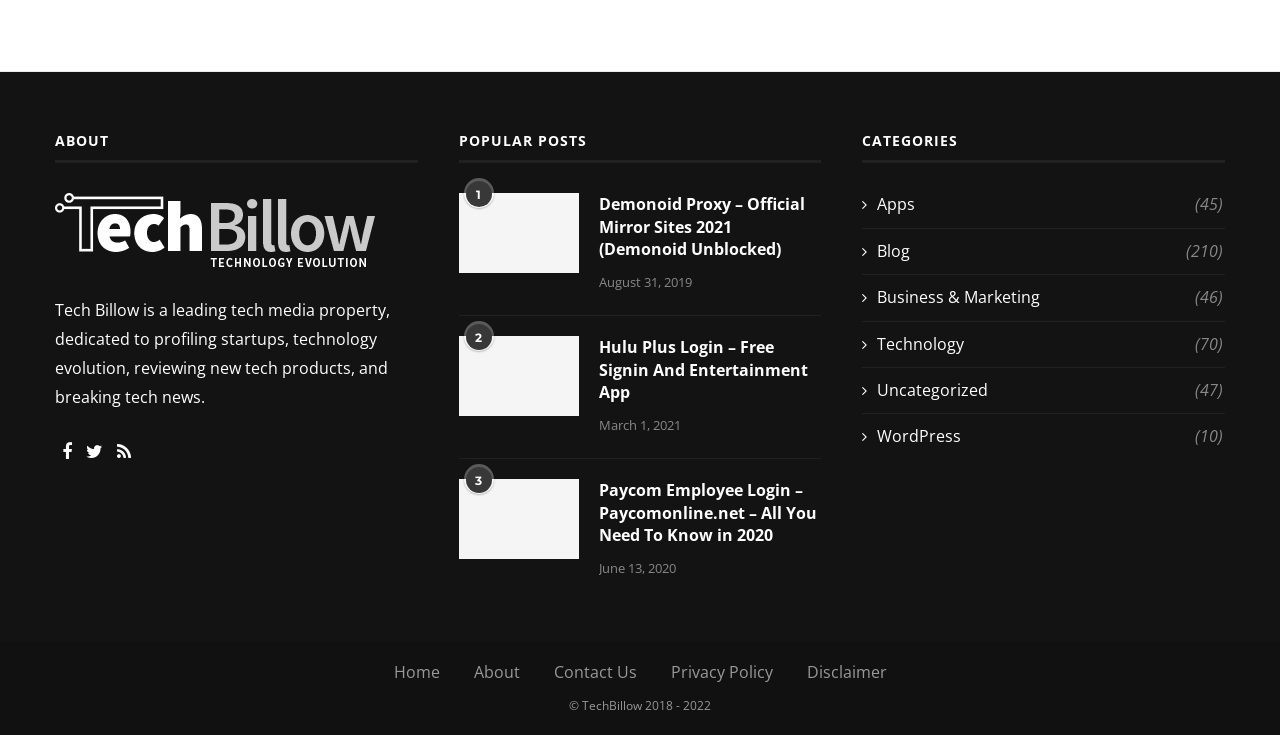Give a short answer to this question using one word or a phrase:
How many popular posts are listed on the webpage?

3